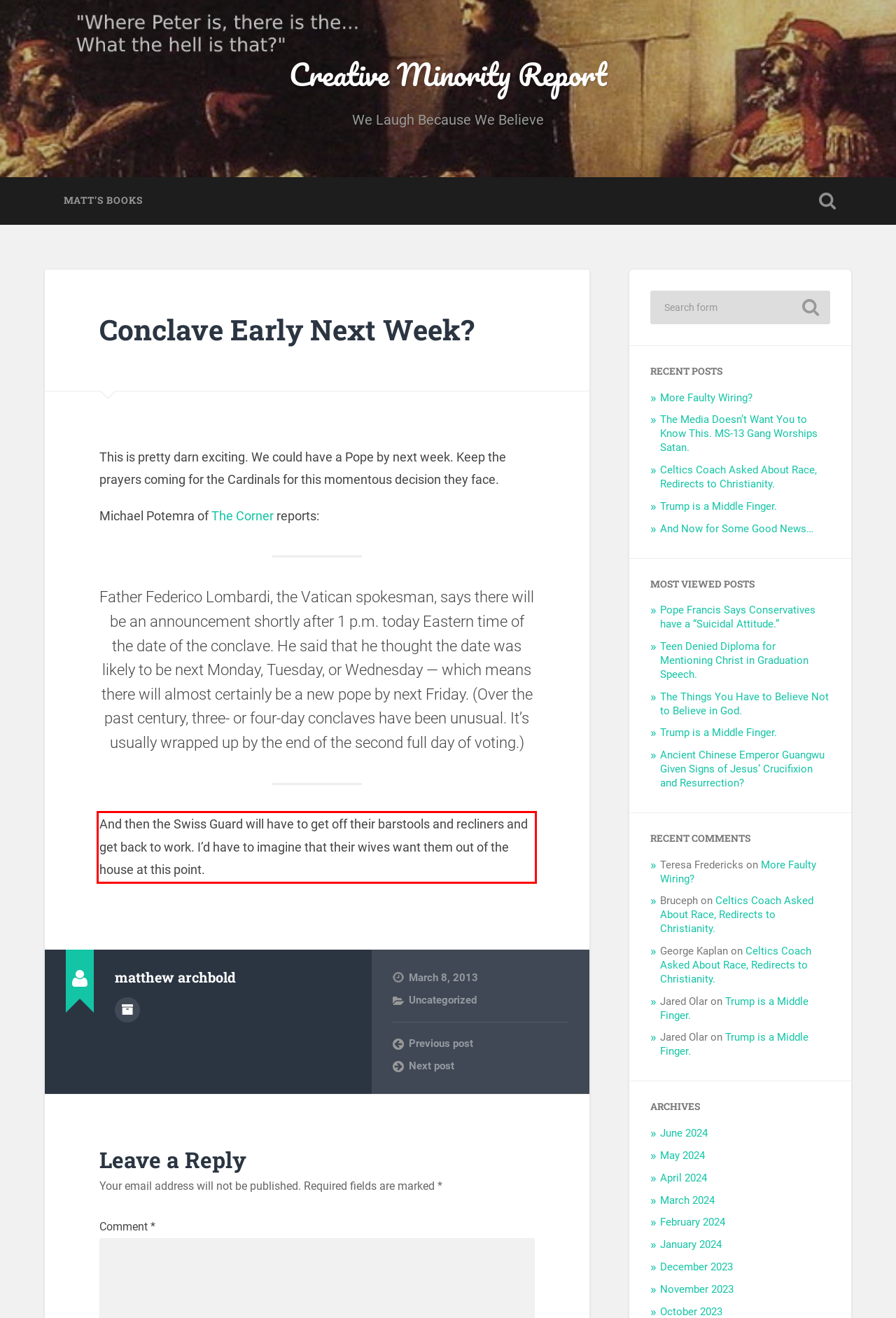You are provided with a screenshot of a webpage containing a red bounding box. Please extract the text enclosed by this red bounding box.

And then the Swiss Guard will have to get off their barstools and recliners and get back to work. I’d have to imagine that their wives want them out of the house at this point.